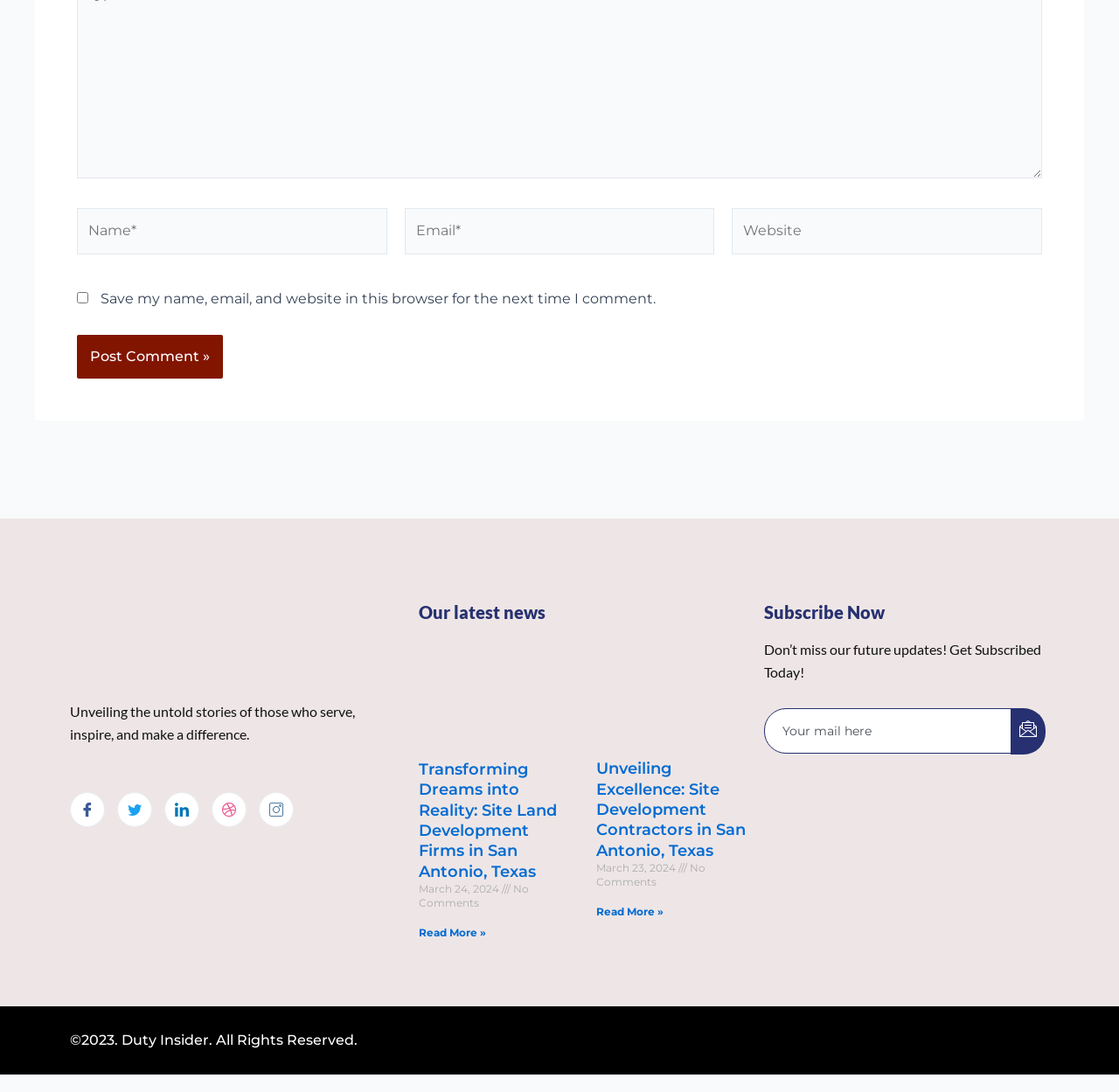What is the copyright year of the website?
Using the image as a reference, deliver a detailed and thorough answer to the question.

The static text at the bottom of the webpage reads '©2023. Duty Insider. All Rights Reserved.', indicating that the copyright year of the website is 2023.